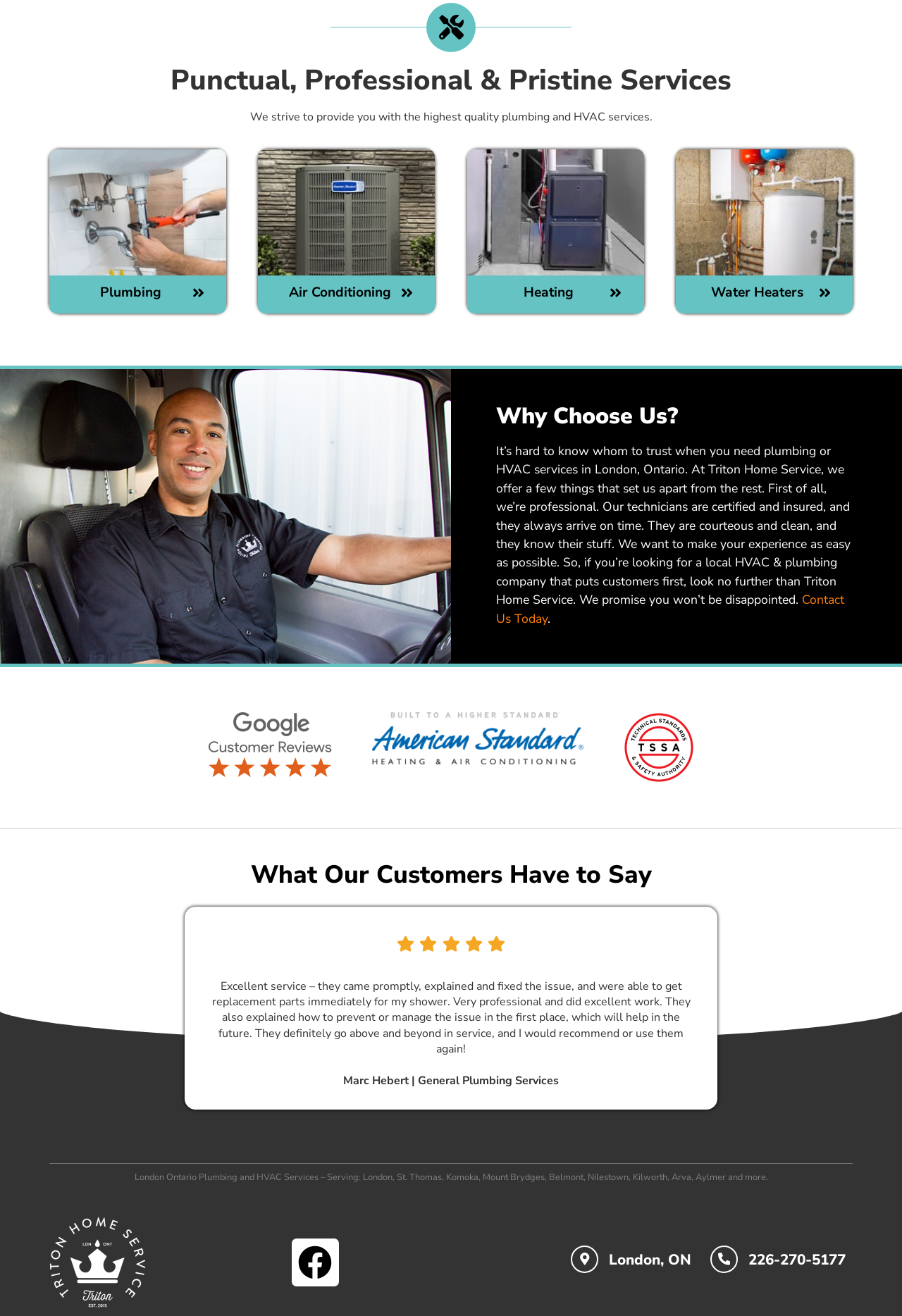Can you pinpoint the bounding box coordinates for the clickable element required for this instruction: "Contact Us Today"? The coordinates should be four float numbers between 0 and 1, i.e., [left, top, right, bottom].

[0.55, 0.449, 0.936, 0.476]